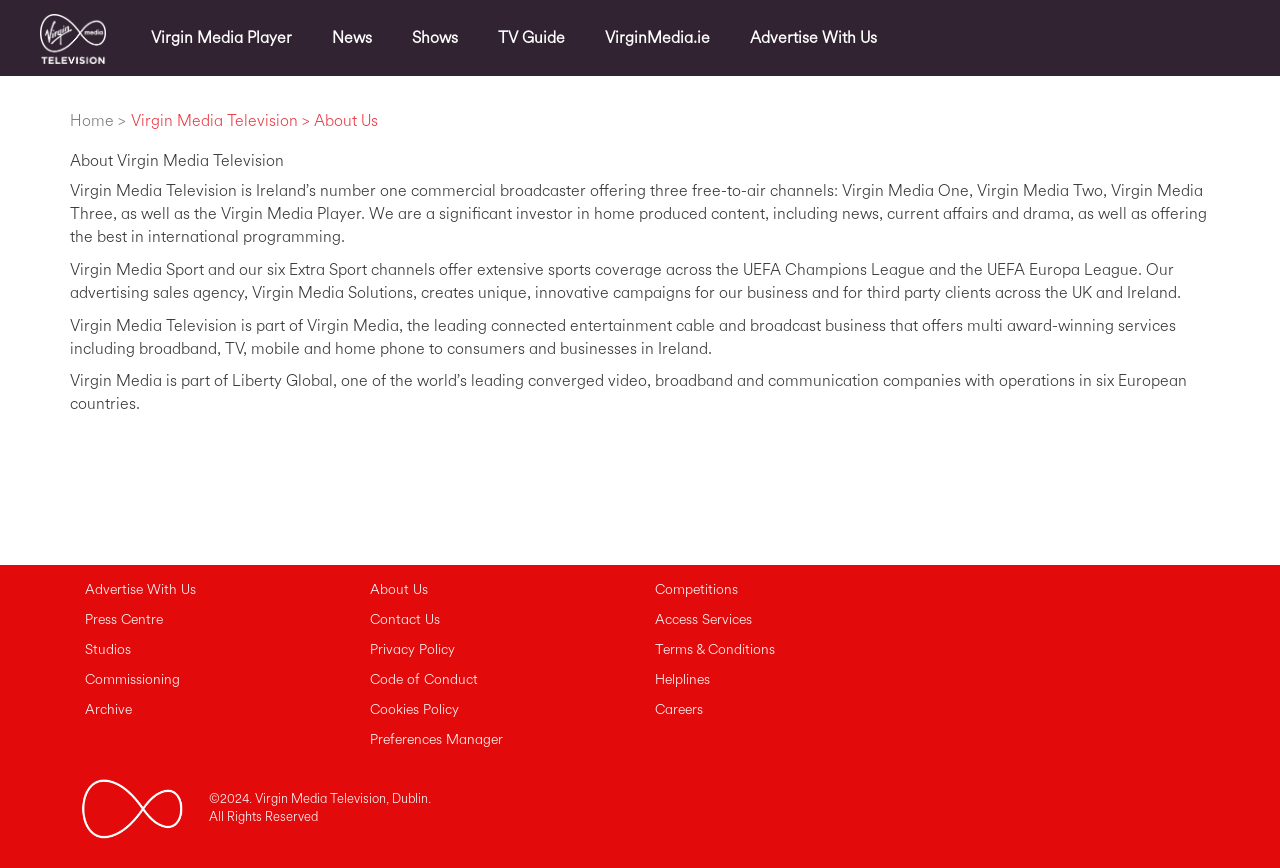Determine the bounding box coordinates for the area that needs to be clicked to fulfill this task: "Visit VirginMedia.ie". The coordinates must be given as four float numbers between 0 and 1, i.e., [left, top, right, bottom].

[0.461, 0.01, 0.566, 0.077]